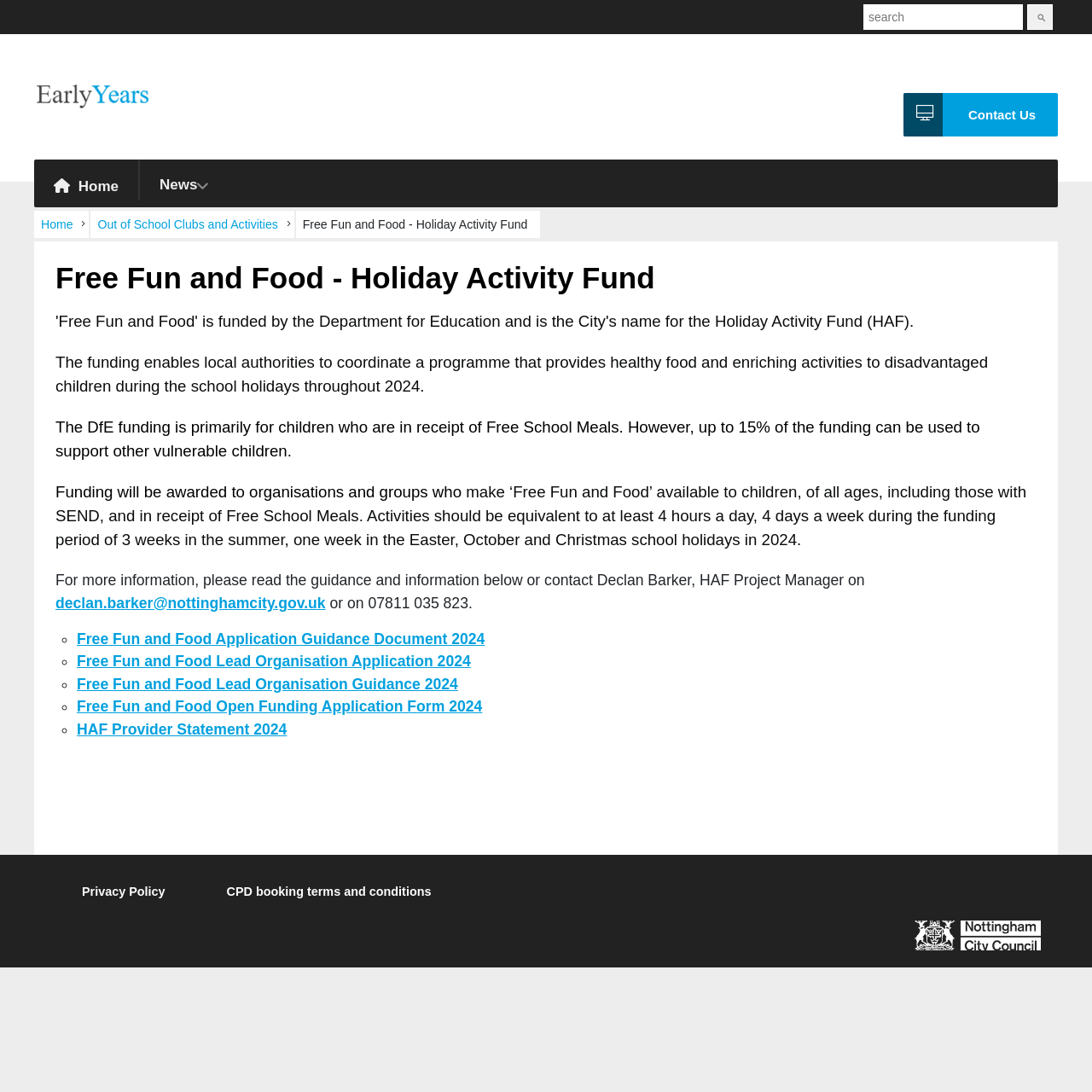Determine the bounding box coordinates of the area to click in order to meet this instruction: "View Privacy Policy".

[0.075, 0.81, 0.151, 0.823]